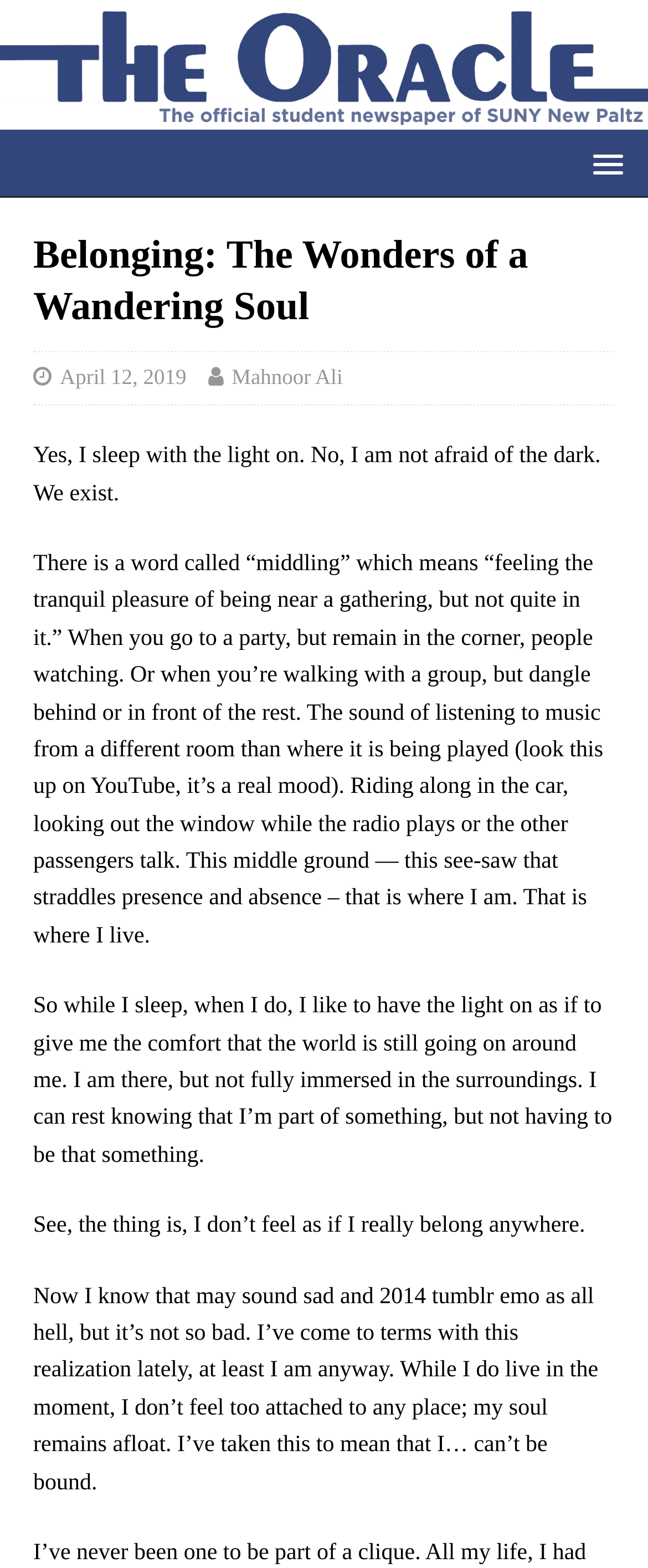What is the author's name?
Refer to the image and give a detailed answer to the query.

The author's name can be found in the link element with the text 'Mahnoor Ali' which is located below the heading 'Belonging: The Wonders of a Wandering Soul'.